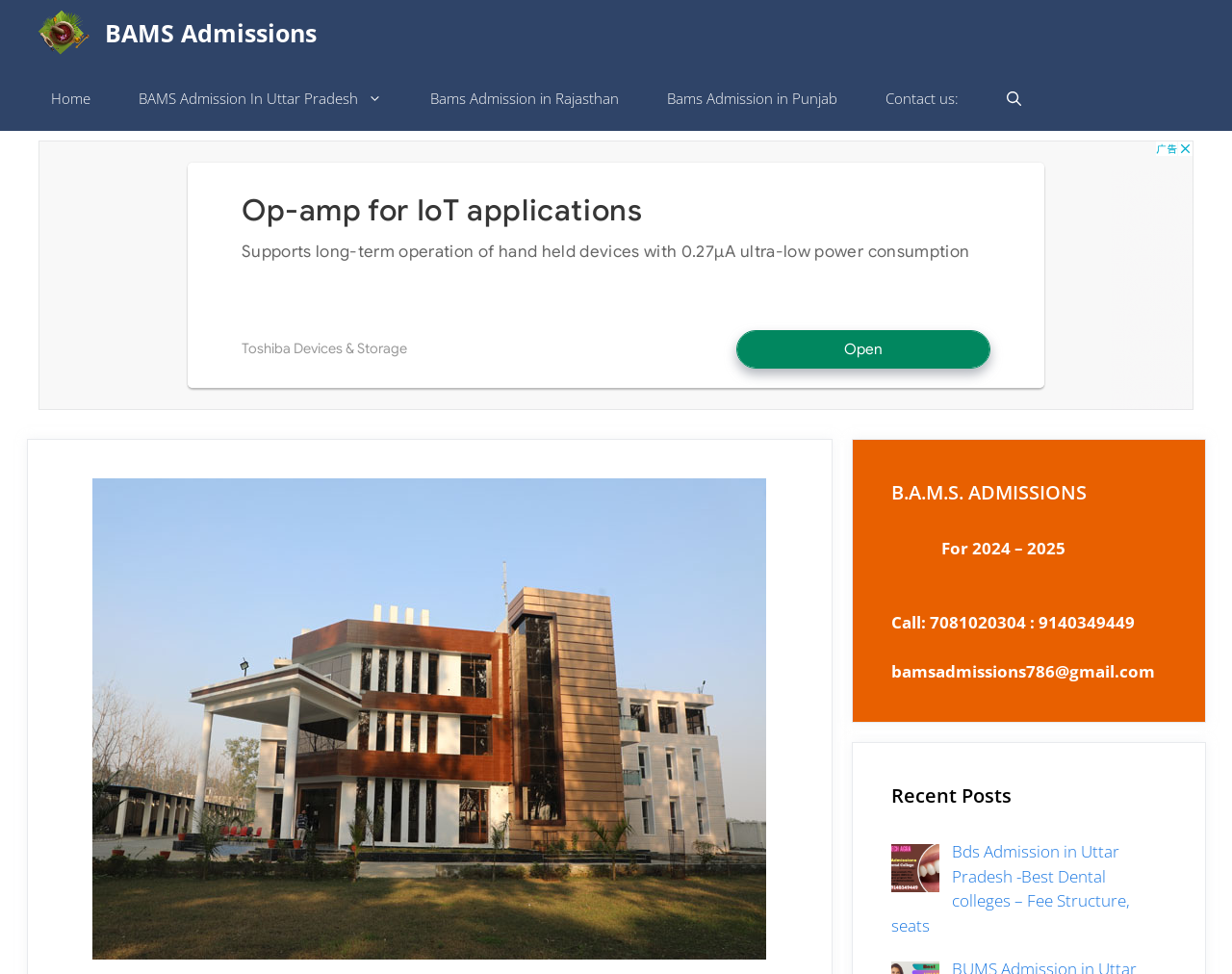Please provide a comprehensive answer to the question based on the screenshot: What is the email address for BAMS admissions?

The email address can be found in the StaticText element with the text 'bamsadmissions786@gmail.com'. This element is located within the complementary element with the bounding box coordinates [0.691, 0.451, 0.979, 0.742].